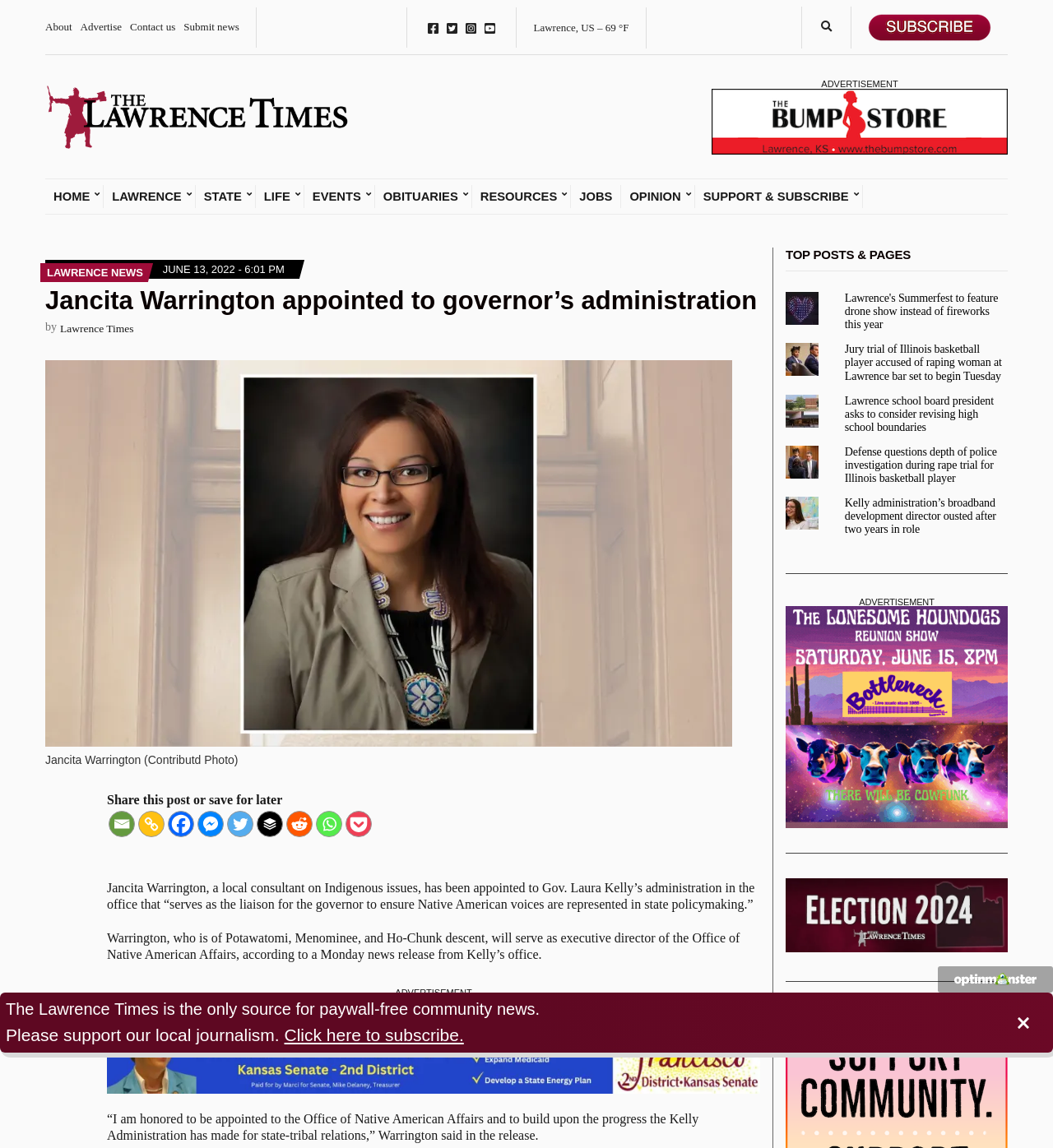What is the name of the school board president mentioned in the article?
Please give a detailed and elaborate answer to the question based on the image.

The article mentions that the Lawrence school board president asks to consider revising high school boundaries, but it does not mention the president's name.